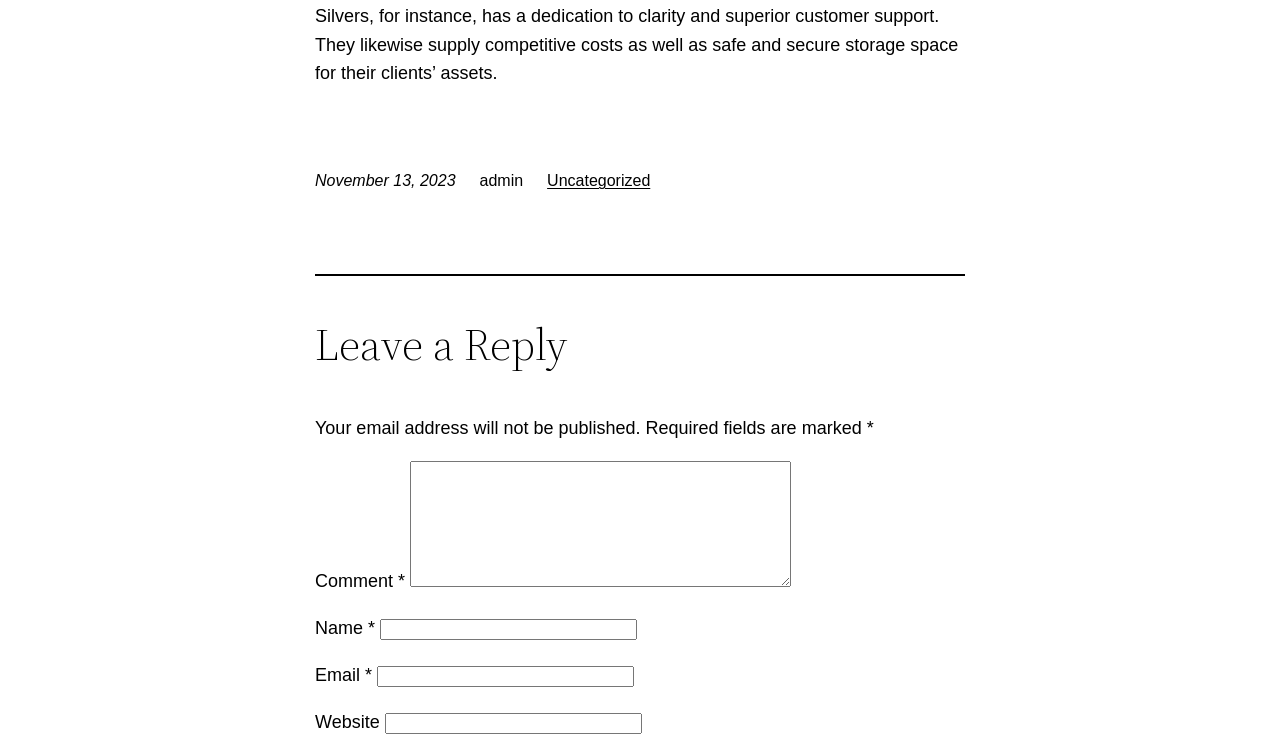Identify the bounding box of the UI element described as follows: "Biodiversity". Provide the coordinates as four float numbers in the range of 0 to 1 [left, top, right, bottom].

None